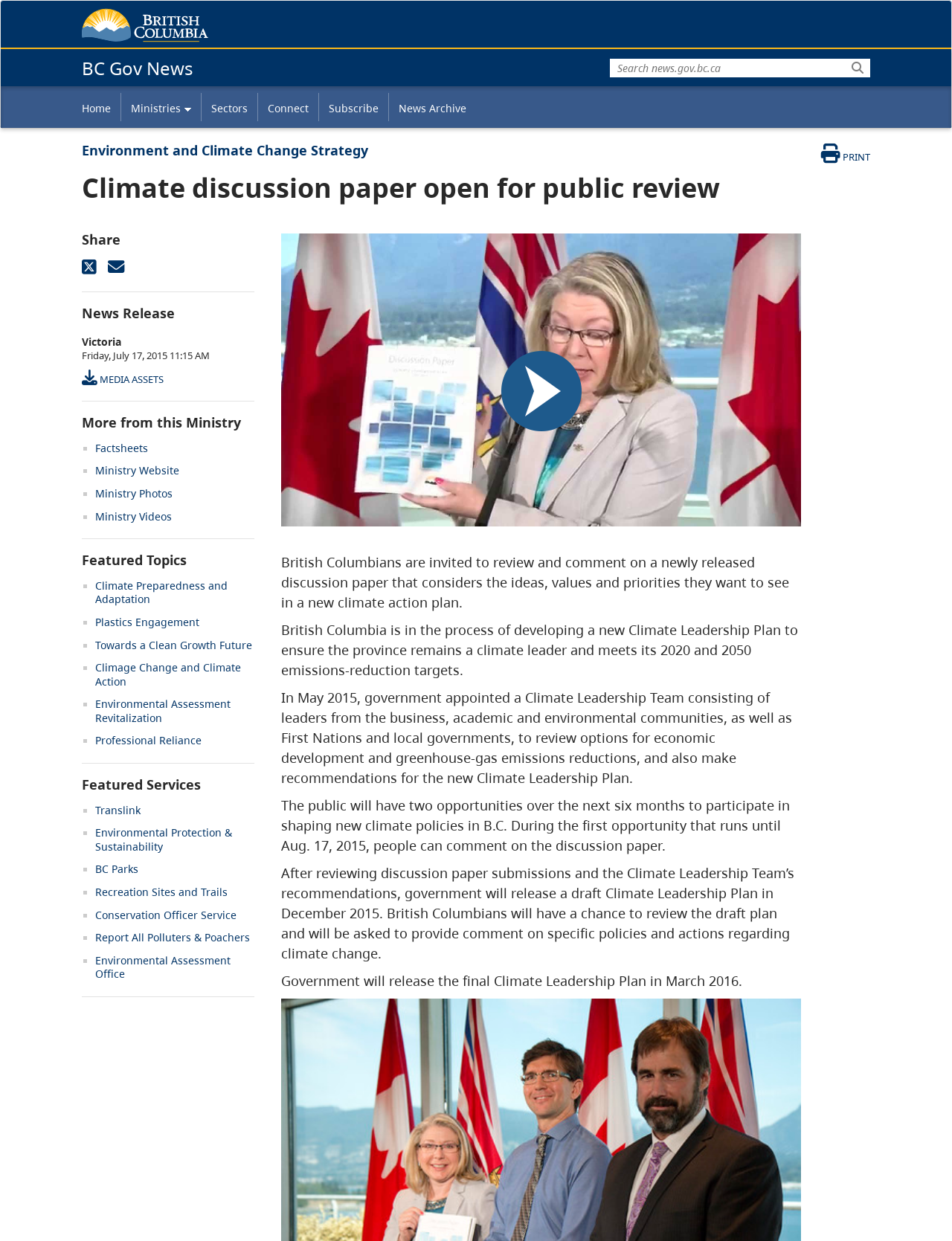Provide the bounding box coordinates of the HTML element this sentence describes: "Ministries". The bounding box coordinates consist of four float numbers between 0 and 1, i.e., [left, top, right, bottom].

[0.127, 0.075, 0.211, 0.098]